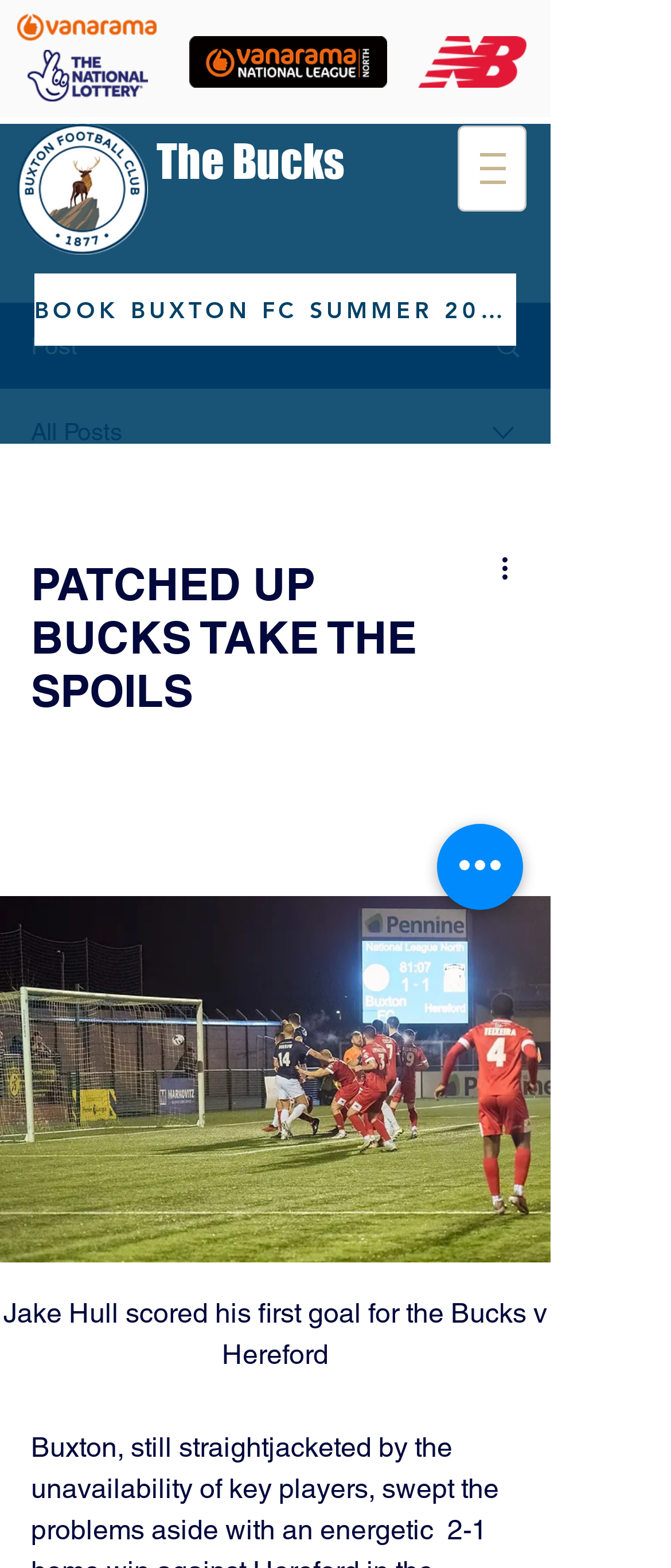Provide a thorough description of the webpage's content and layout.

The webpage appears to be a news article or blog post about a sports team, specifically Buxton FC. At the top of the page, there are four logos: The National Lottery, Vanarama, National League North, and New Balance, positioned horizontally across the top of the page. Below these logos, there is a Buxton FC logo.

On the left side of the page, there is a navigation menu labeled "Site" with a dropdown button. Below this menu, there are several links and buttons, including "Post", "All Posts", and a combobox with a "More actions" button.

The main content of the page is a news article with the title "PATCHED UP BUCKS TAKE THE SPOILS" in a large font. The article appears to be about a recent match between Buxton FC and Hereford, with a focus on Jake Hull scoring his first goal for the team. There is a button with the text "Jake Hull scored his first goal for the Bucks v Hereford" that likely leads to more information about the match.

On the right side of the page, there is a link to book Buxton FC summer 2024 holiday camps. At the bottom of the page, there is a button labeled "Quick actions".